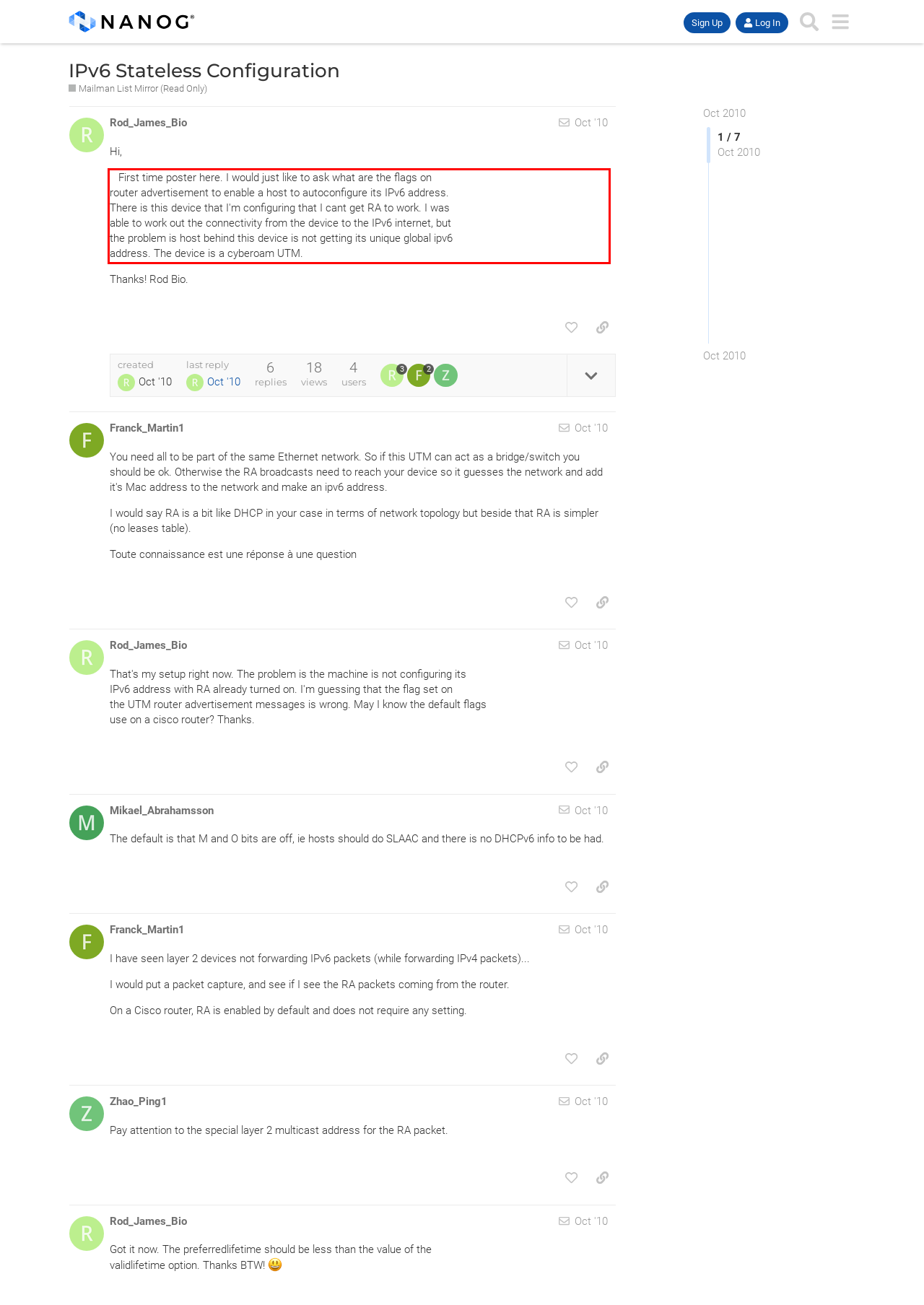From the screenshot of the webpage, locate the red bounding box and extract the text contained within that area.

First time poster here. I would just like to ask what are the flags on router advertisement to enable a host to autoconfigure its IPv6 address. There is this device that I'm configuring that I cant get RA to work. I was able to work out the connectivity from the device to the IPv6 internet, but the problem is host behind this device is not getting its unique global ipv6 address. The device is a cyberoam UTM.